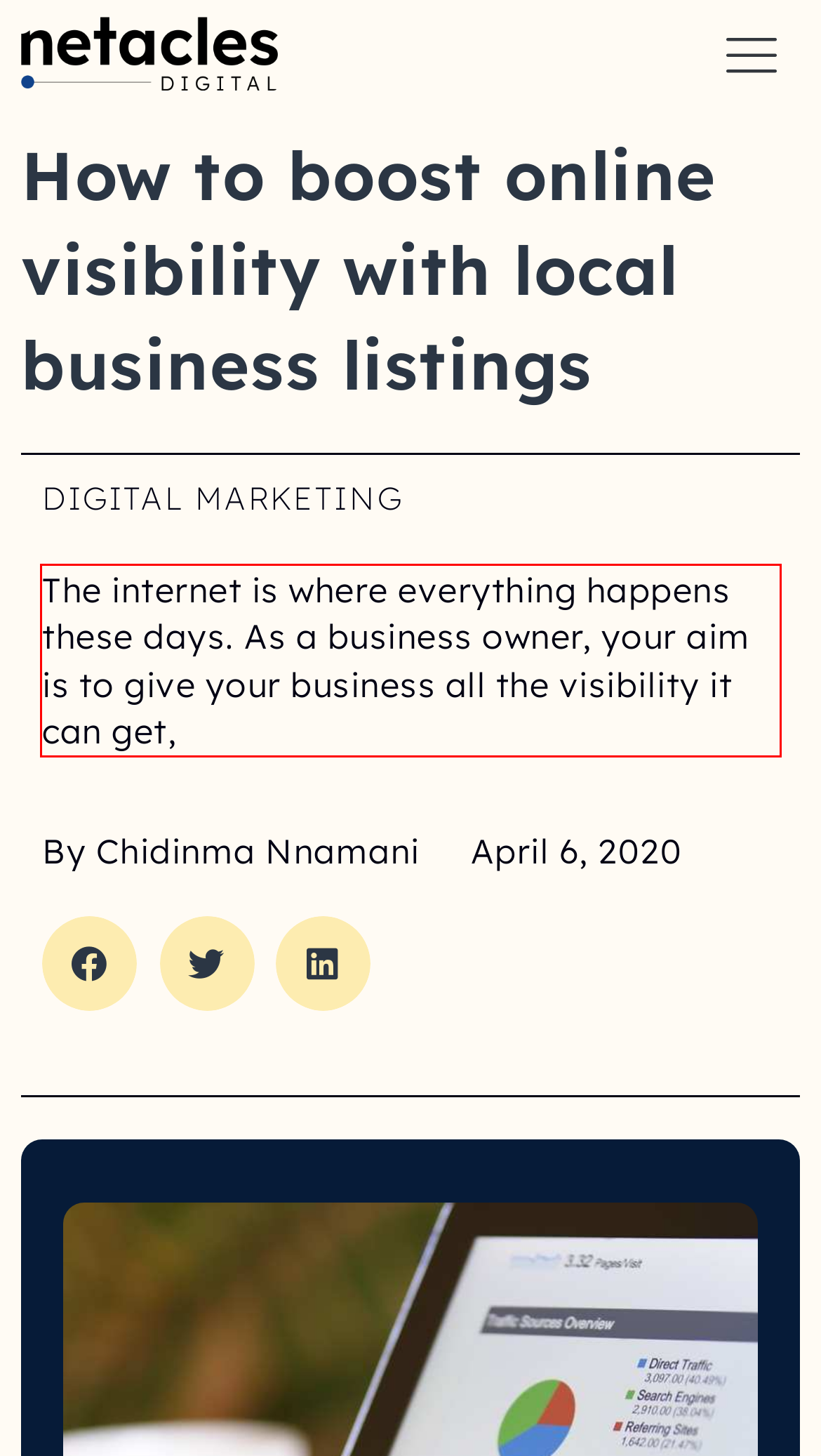Examine the webpage screenshot and use OCR to recognize and output the text within the red bounding box.

The internet is where everything happens these days. As a business owner, your aim is to give your business all the visibility it can get,